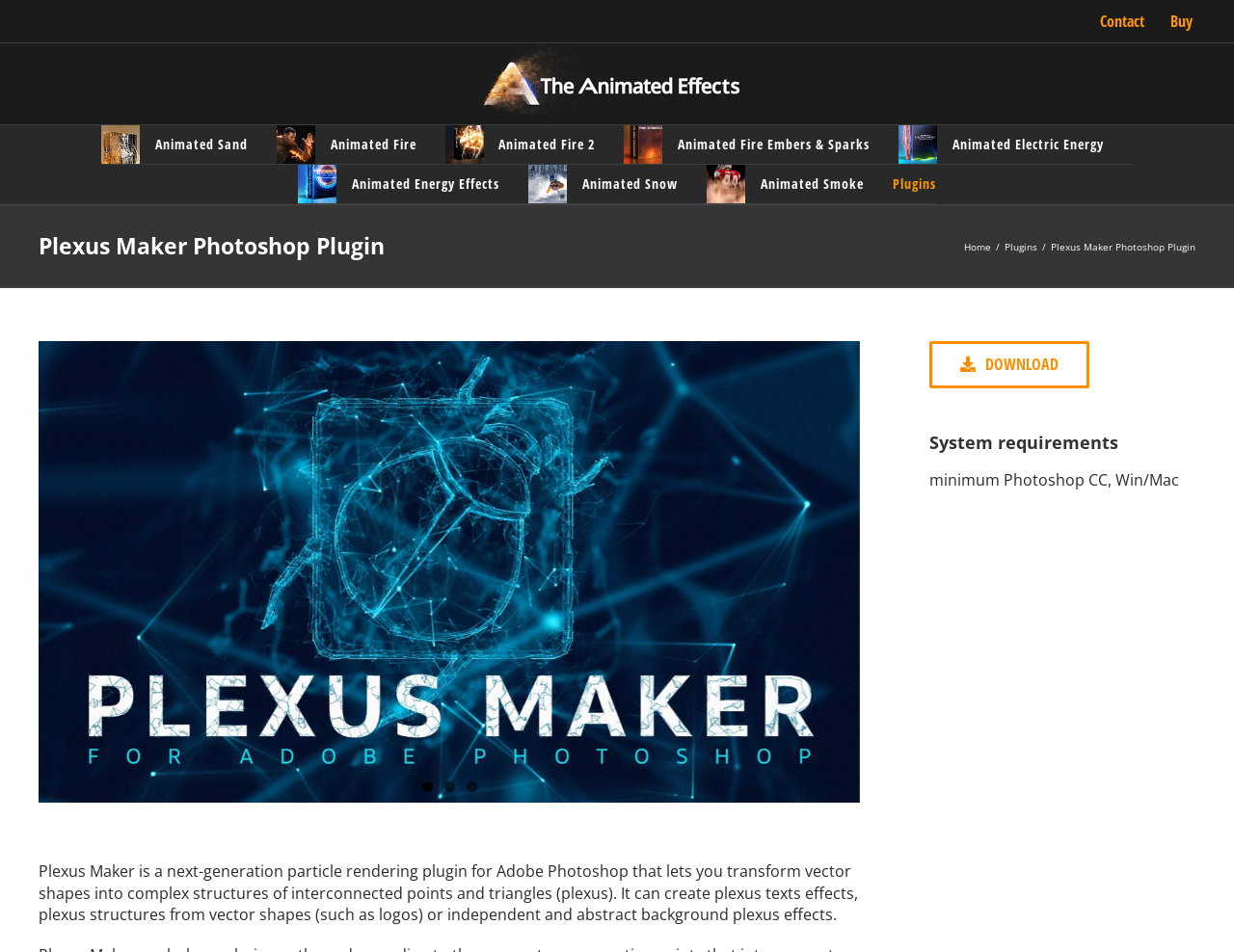Given the description "Animated Energy Effects", determine the bounding box of the corresponding UI element.

[0.242, 0.173, 0.405, 0.214]